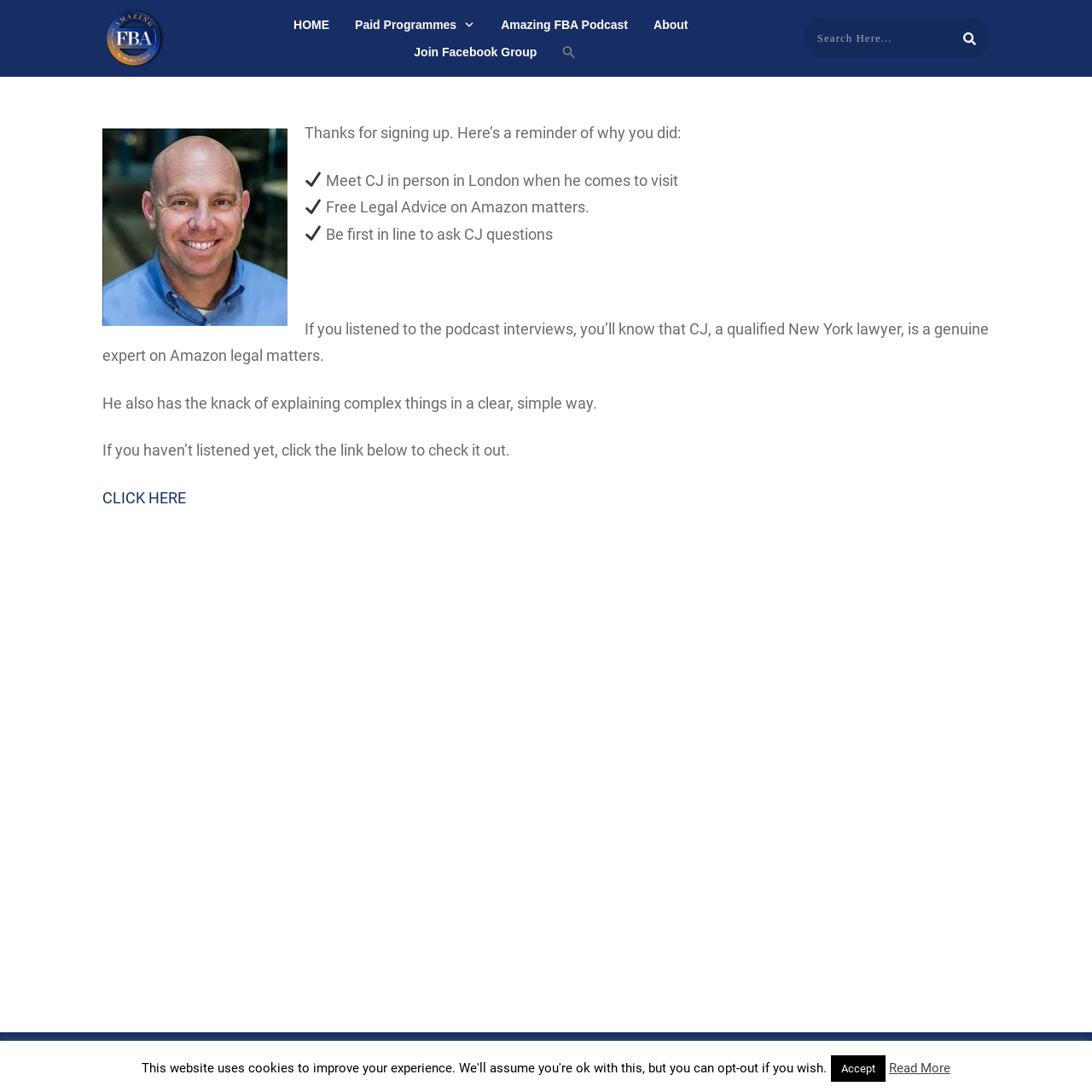Provide an in-depth caption for the elements present on the webpage.

The webpage is a thank-you page for signing up, with a reminder of the benefits. At the top, there is a navigation menu with links to "HOME", "Paid Programmes", "Amazing FBA Podcast", "About", and "Join Facebook Group". The "Paid Programmes" link has a small image next to it. On the right side of the navigation menu, there is a search icon link with a search image, and a search box with a placeholder text "Search Here...".

Below the navigation menu, there is a heading that reads "Thanks for signing up. Here’s a reminder of why you did:". This is followed by three bullet points, each with a checkbox image and a brief description. The bullet points are: "Meet CJ in person in London when he comes to visit", "Free Legal Advice on Amazon matters", and "Be first in line to ask CJ questions".

Below the bullet points, there is a paragraph of text that describes CJ's expertise in Amazon legal matters and his ability to explain complex things in a simple way. This is followed by another paragraph that invites the user to listen to podcast interviews with CJ, with a link to "CLICK HERE" to check it out.

At the bottom of the page, there is a content information section with an "Accept" button and a "Read More" link.